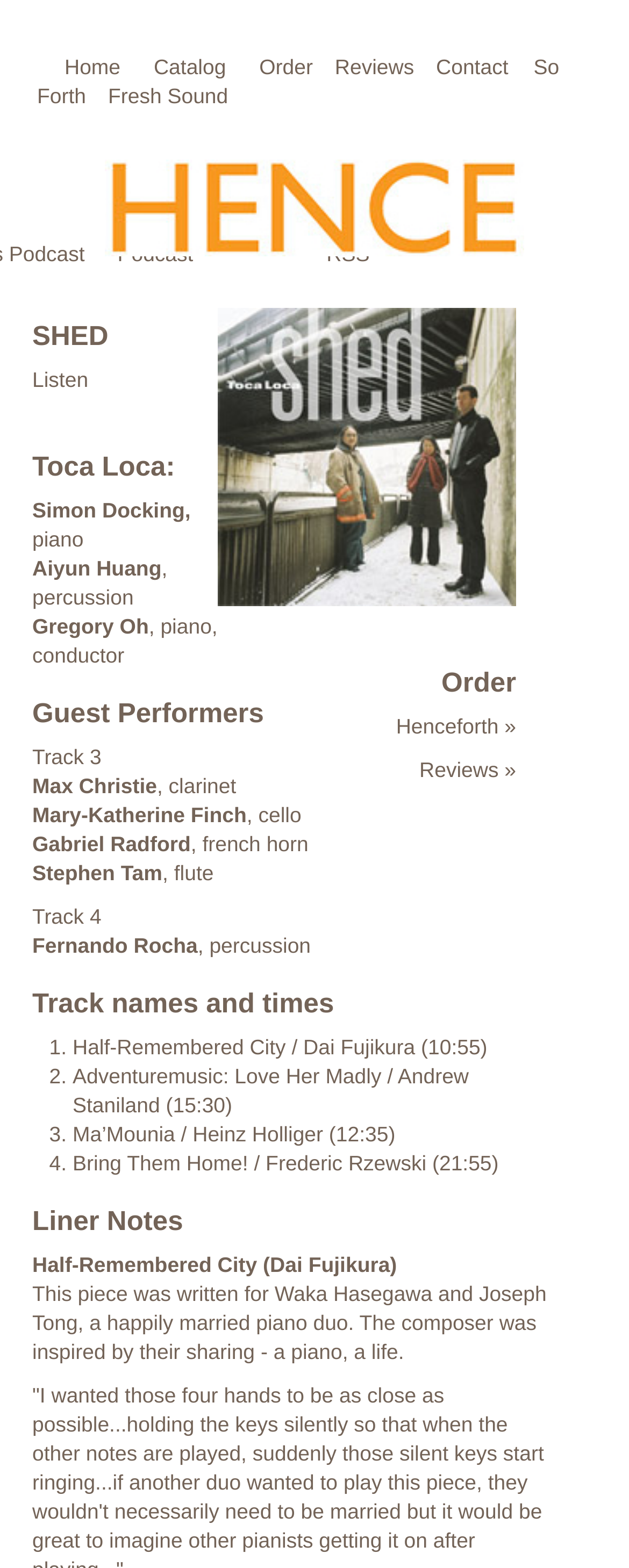For the following element description, predict the bounding box coordinates in the format (top-left x, top-left y, bottom-right x, bottom-right y). All values should be floating point numbers between 0 and 1. Description: Fresh Sound

[0.172, 0.053, 0.363, 0.069]